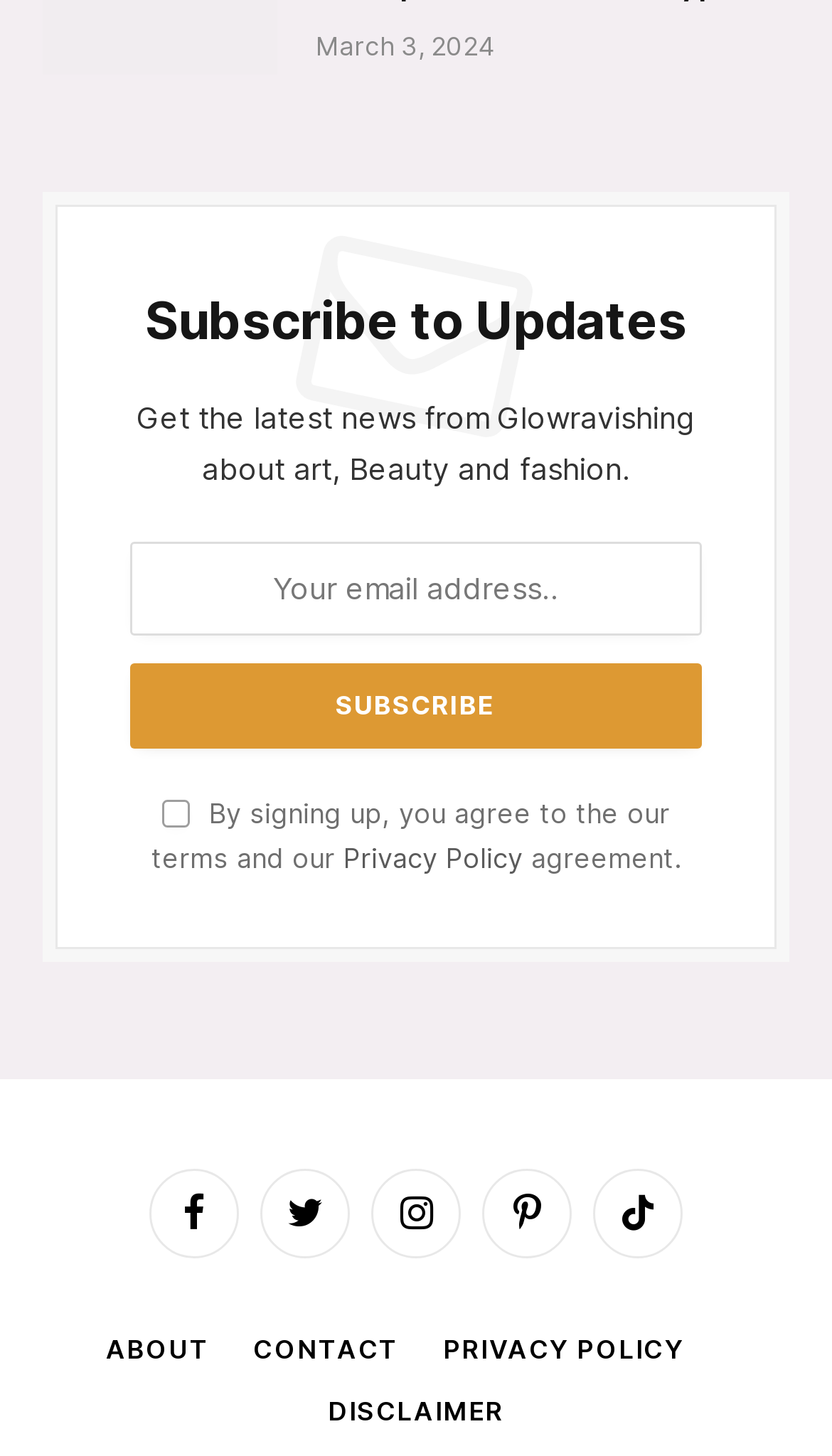Examine the image carefully and respond to the question with a detailed answer: 
How many social media links are available?

At the bottom of the webpage, there are five social media links, namely Facebook, Twitter, Instagram, Pinterest, and TikTok, each represented by an icon and a link.